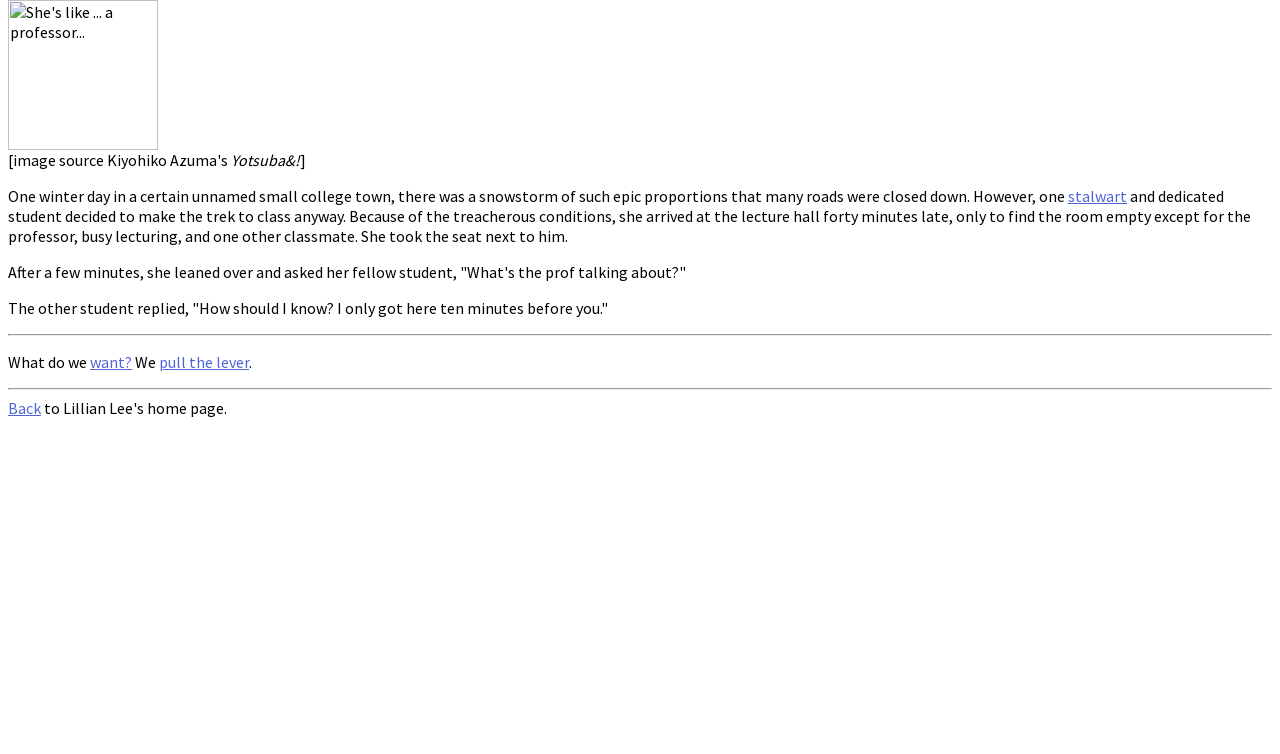How long before the student did the other classmate arrive?
Make sure to answer the question with a detailed and comprehensive explanation.

The other classmate replied to the student's question by saying that he only got there ten minutes before her, indicating that he arrived ten minutes earlier than the student.